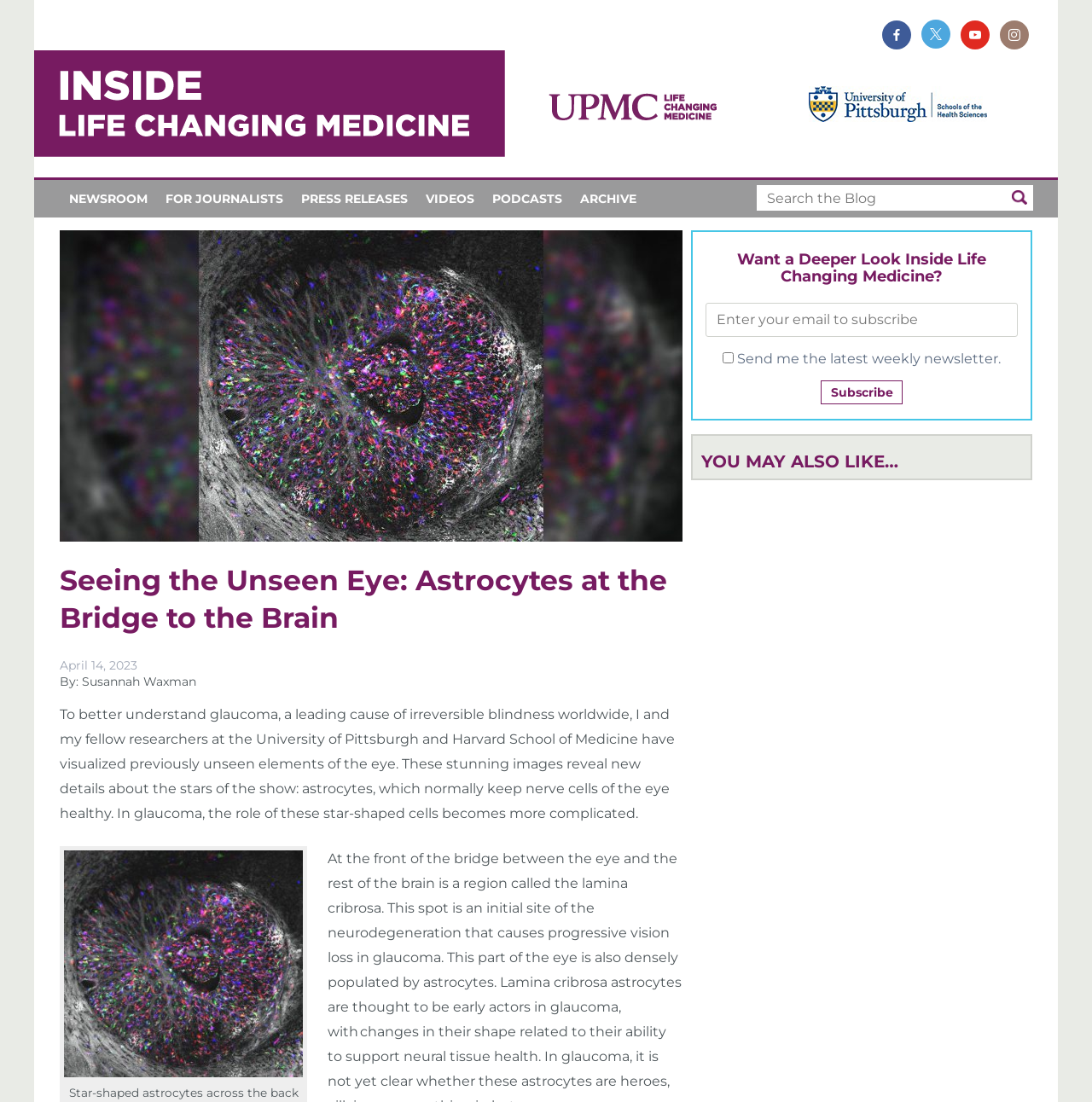Can you identify the bounding box coordinates of the clickable region needed to carry out this instruction: 'View the image'? The coordinates should be four float numbers within the range of 0 to 1, stated as [left, top, right, bottom].

[0.059, 0.772, 0.277, 0.978]